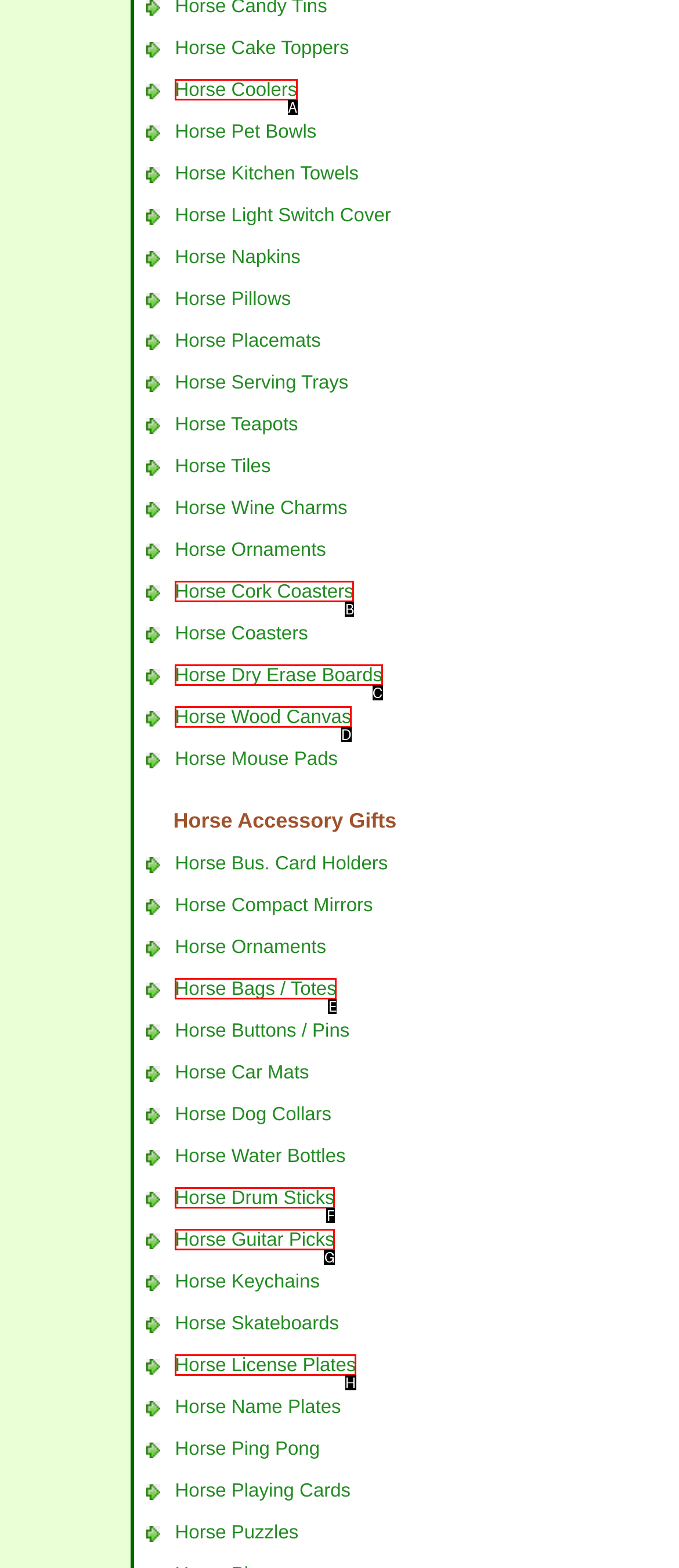Determine which option fits the following description: Horse Dry Erase Boards
Answer with the corresponding option's letter directly.

C